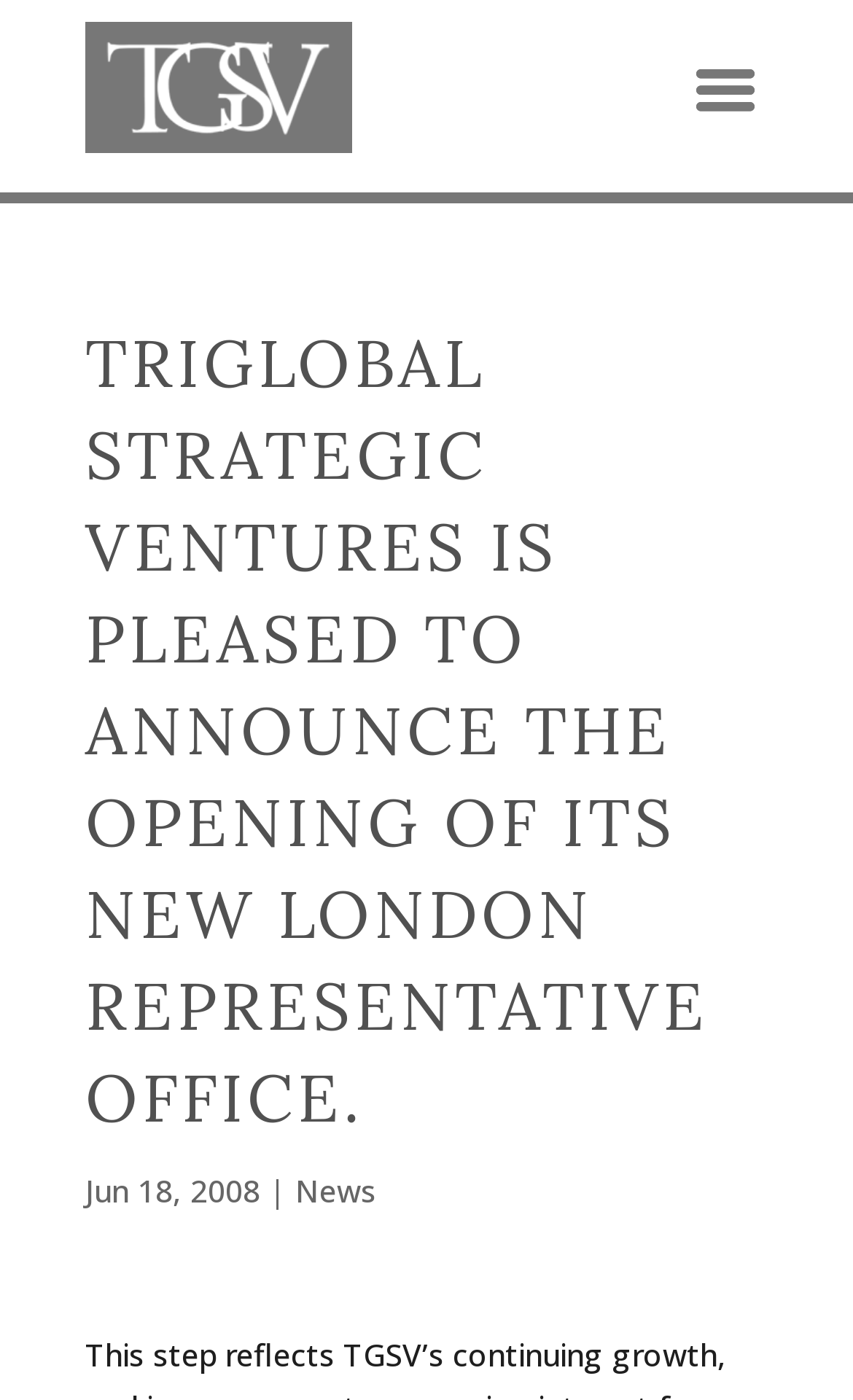Predict the bounding box for the UI component with the following description: "News".

[0.346, 0.836, 0.441, 0.865]